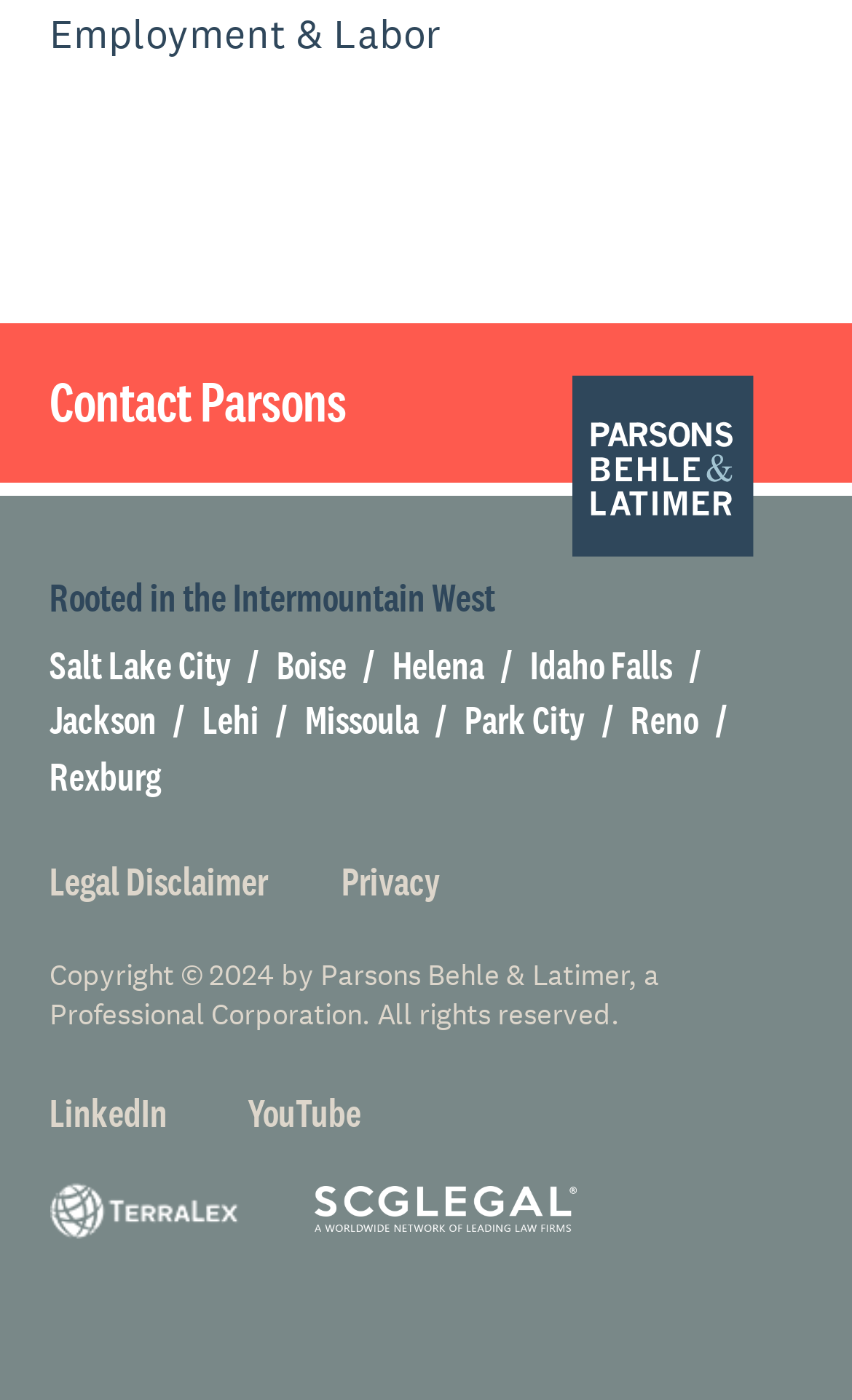Please indicate the bounding box coordinates for the clickable area to complete the following task: "Click on Employment & Labor". The coordinates should be specified as four float numbers between 0 and 1, i.e., [left, top, right, bottom].

[0.058, 0.004, 0.517, 0.043]